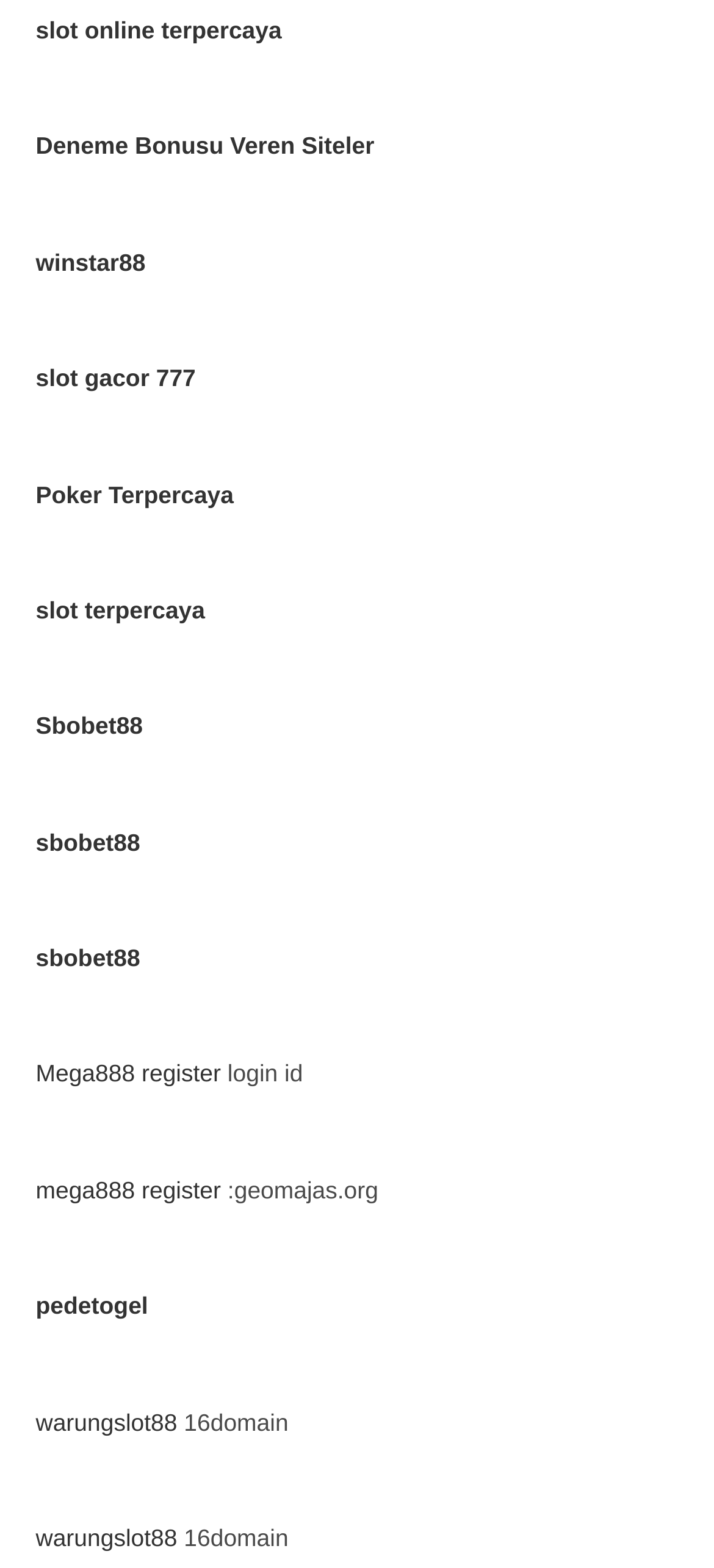Provide a short answer using a single word or phrase for the following question: 
How many StaticText elements are there on the webpage?

3